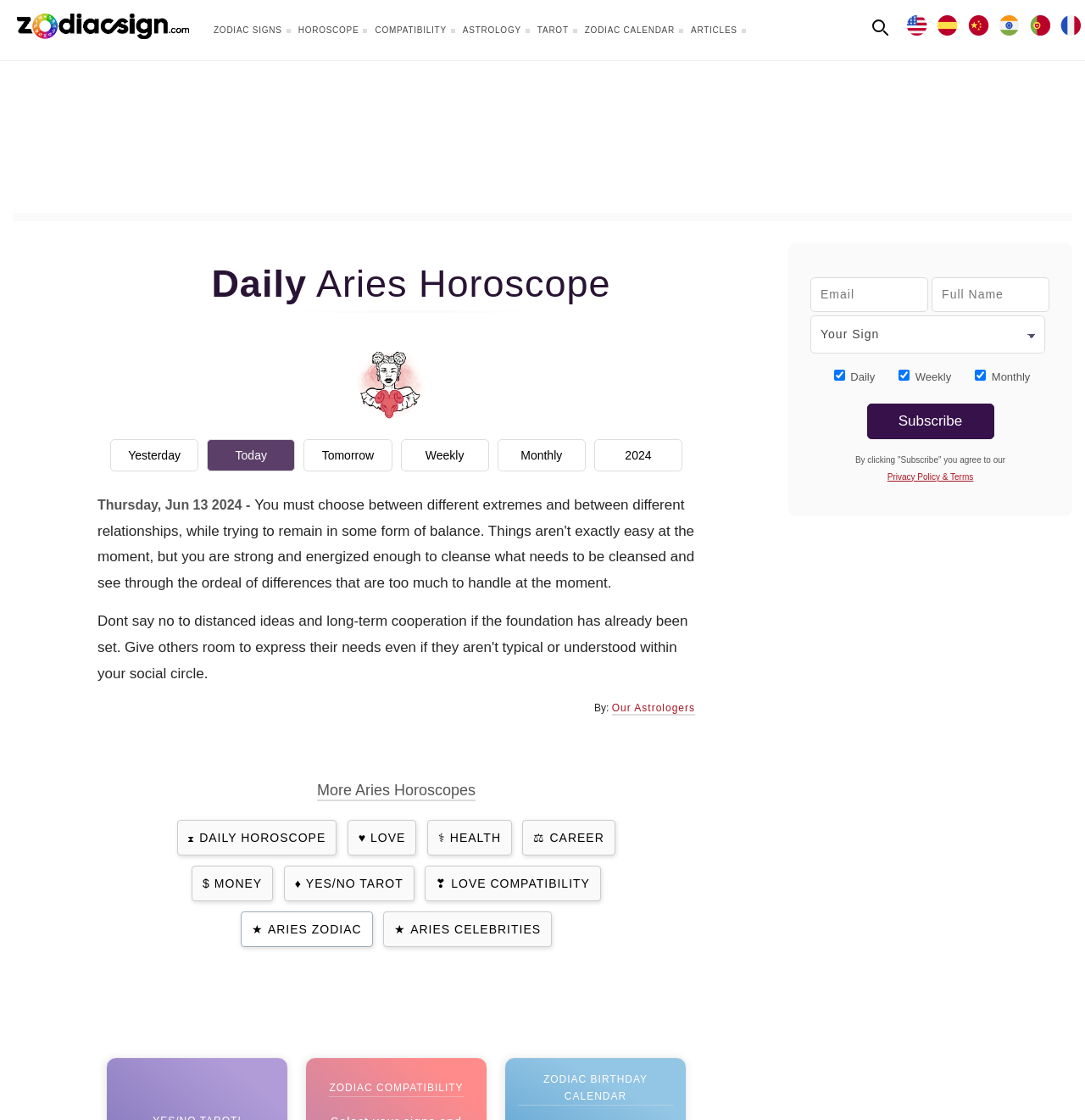Identify the bounding box coordinates of the area you need to click to perform the following instruction: "Subscribe to daily horoscope".

[0.799, 0.36, 0.916, 0.392]